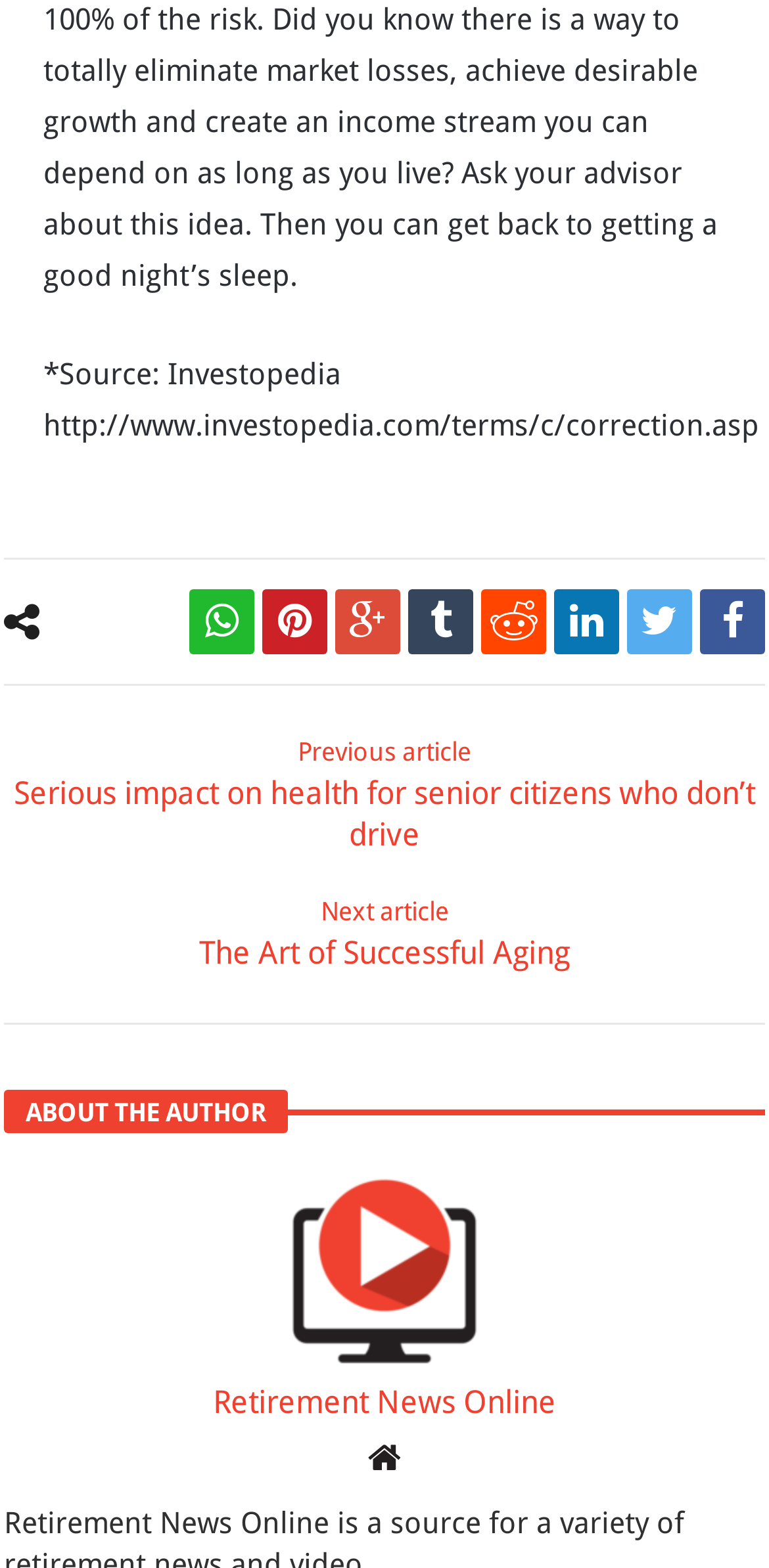Using the description: "title="google"", identify the bounding box of the corresponding UI element in the screenshot.

[0.436, 0.376, 0.521, 0.418]